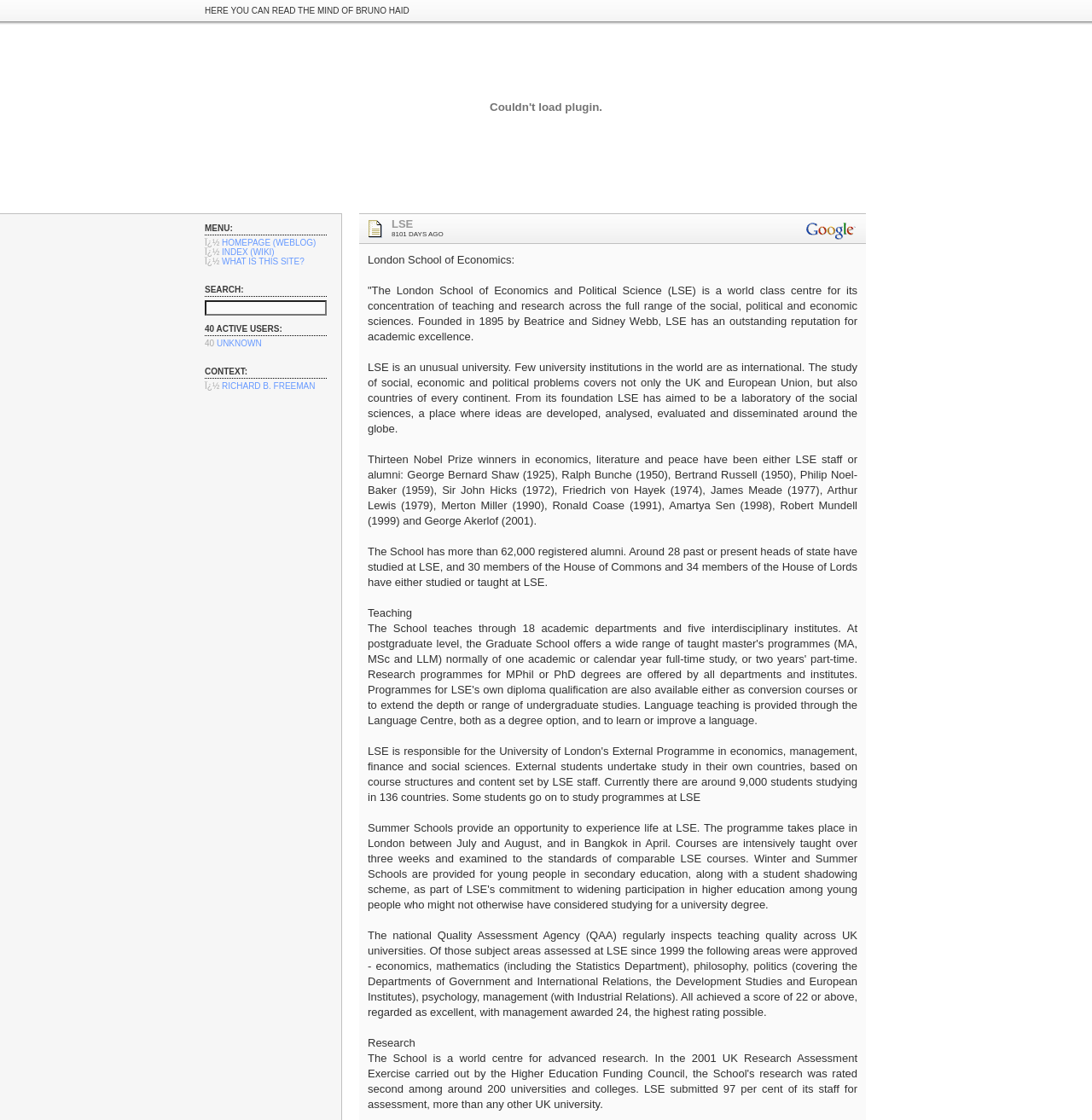Find the bounding box coordinates for the UI element that matches this description: "title="Next related articles"".

None